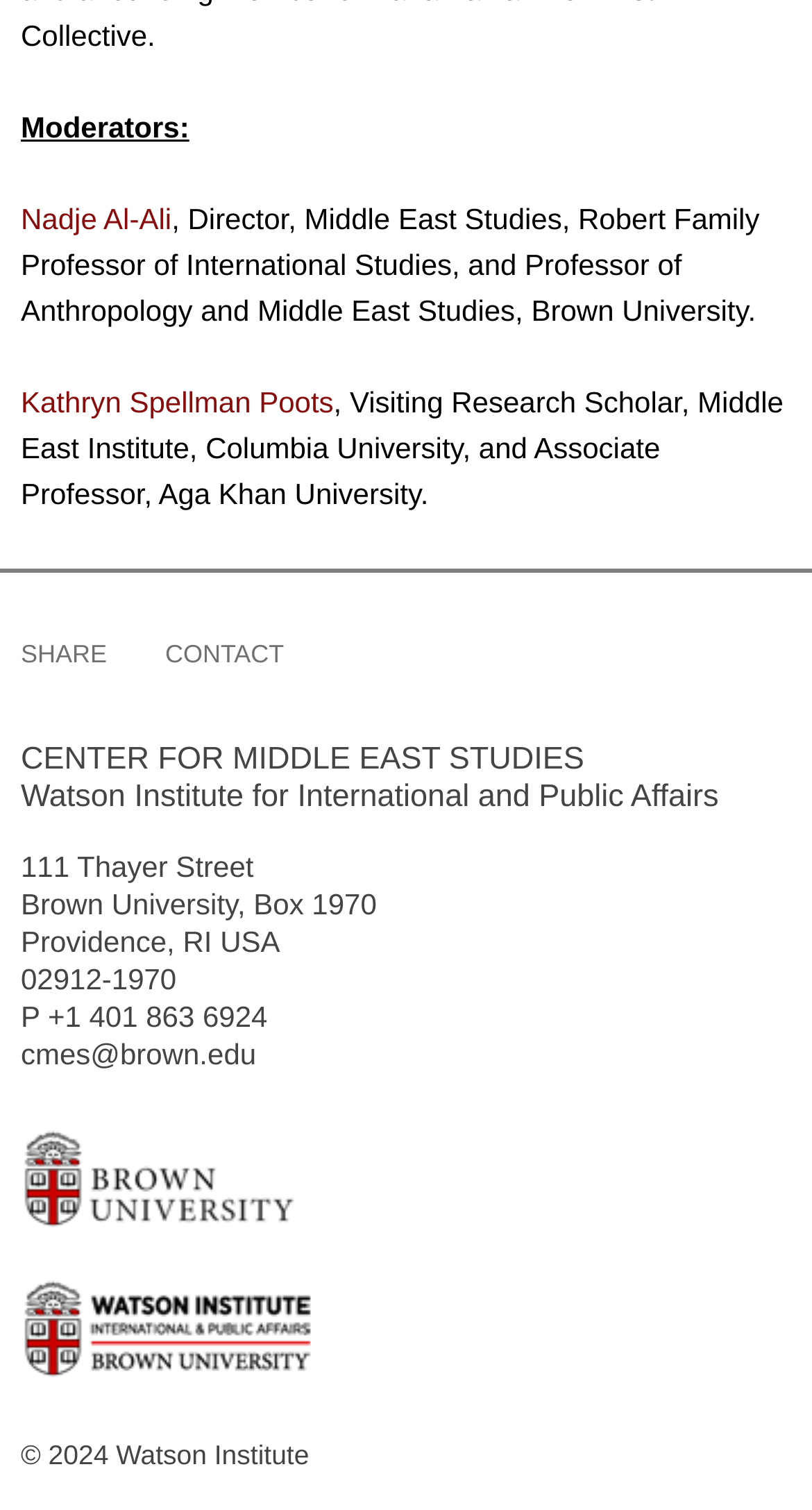Show the bounding box coordinates of the element that should be clicked to complete the task: "search for business travel".

None